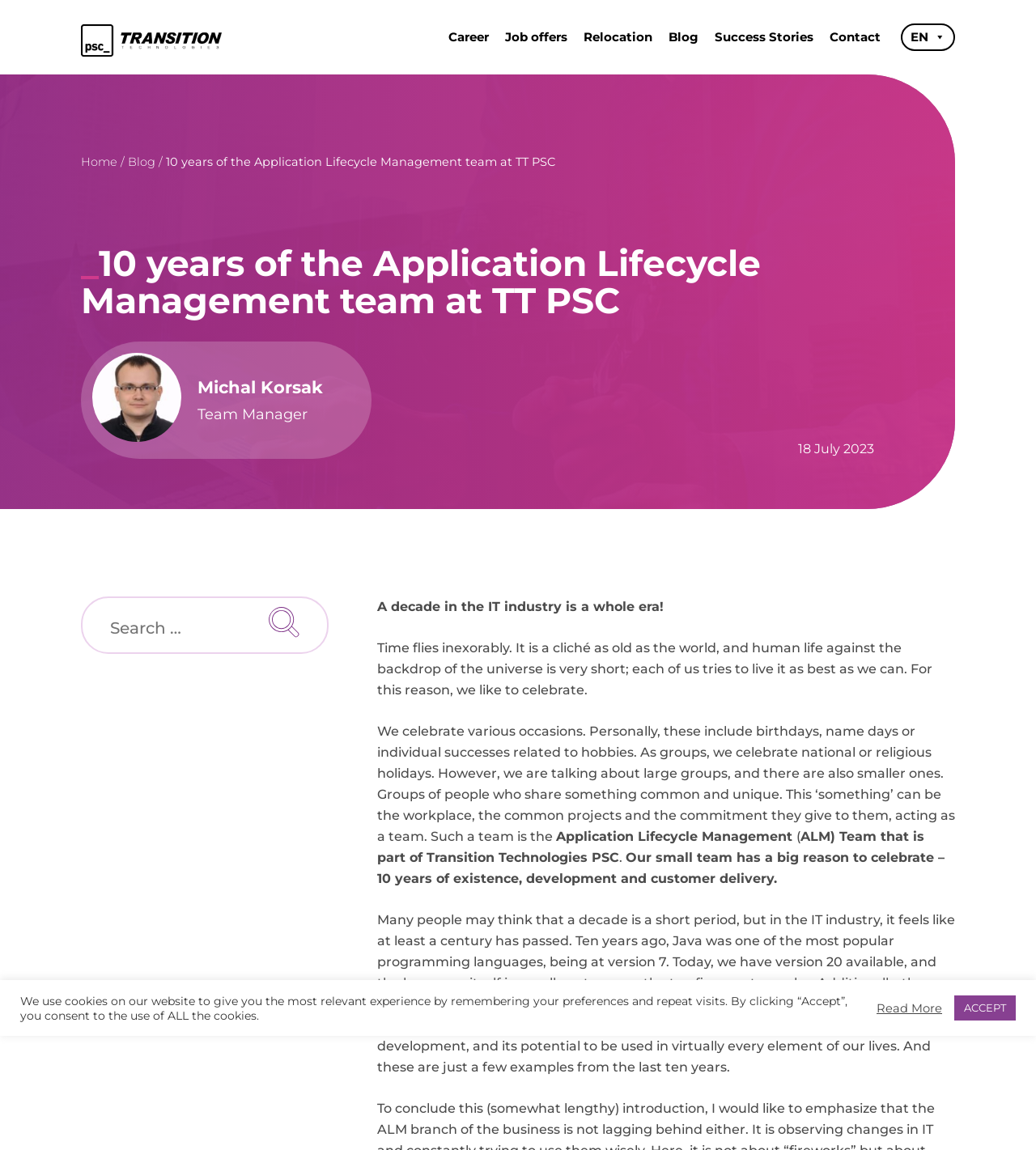What is the name of the team celebrating 10 years?
Use the information from the image to give a detailed answer to the question.

I found the answer by reading the text on the webpage, specifically the sentence 'Our small team has a big reason to celebrate – 10 years of existence, development and customer delivery.' and then looking for the team name, which is mentioned as 'Application Lifecycle Management'.